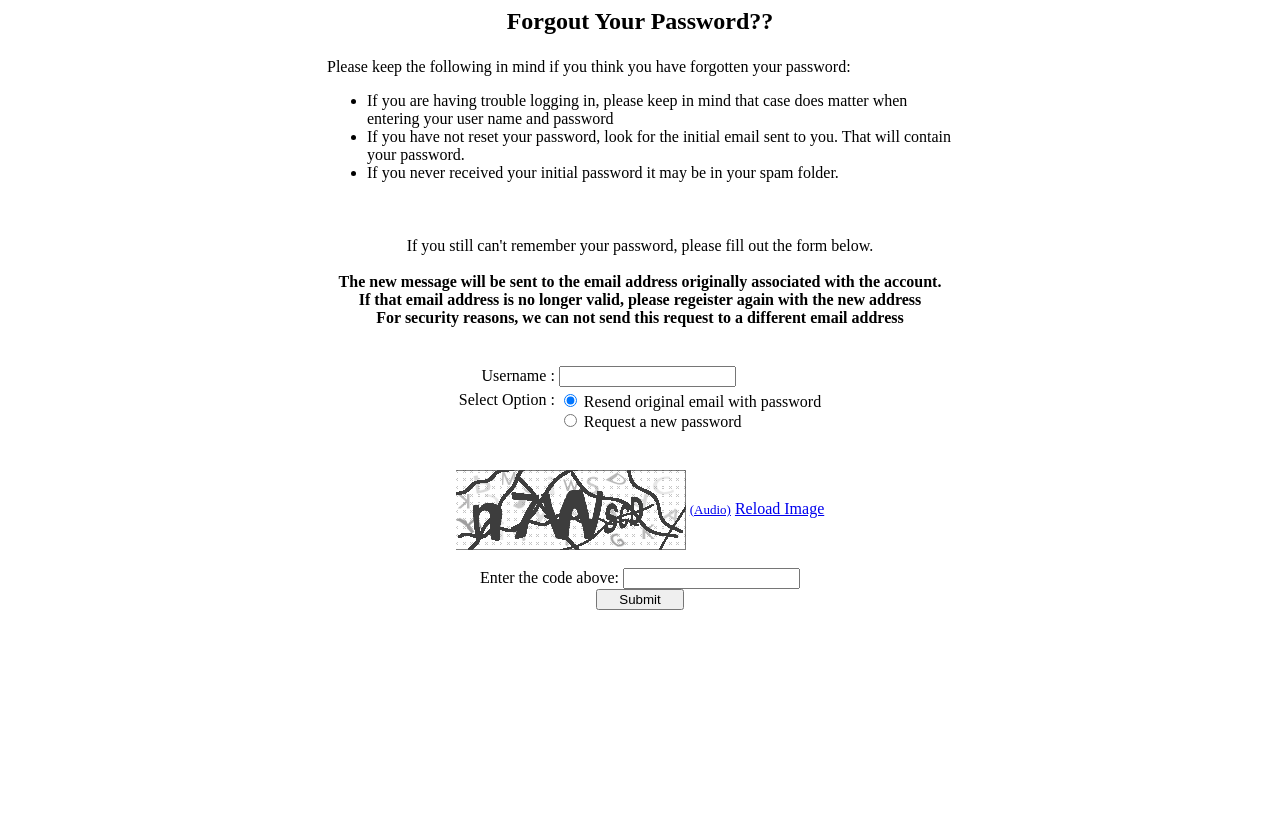What is the purpose of this webpage?
Could you please answer the question thoroughly and with as much detail as possible?

Based on the content of the webpage, it appears to be a forgot password page where users can request a new password or resend the original email with password. The page provides instructions and options for users to recover their passwords.